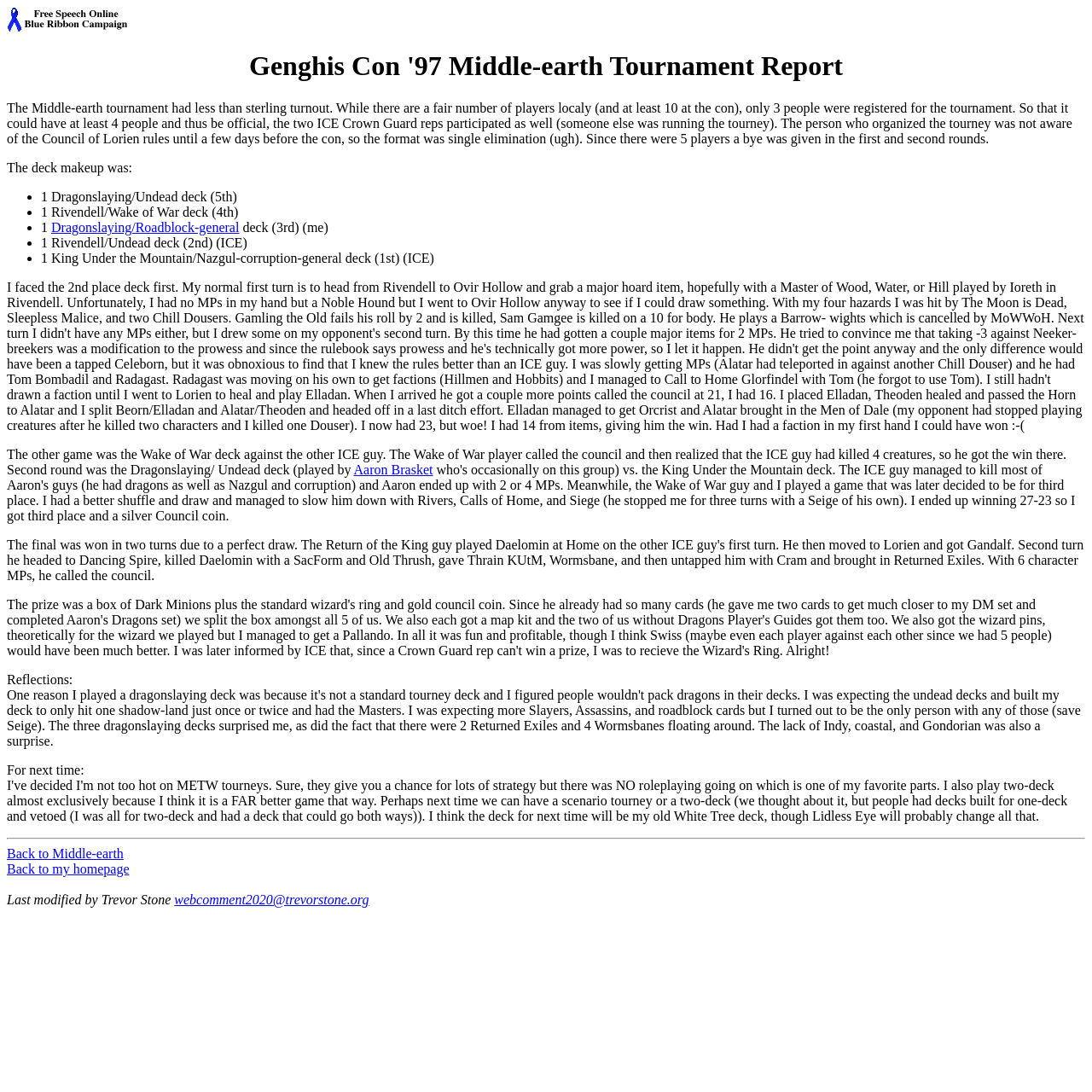Give a one-word or phrase response to the following question: What is the author's name?

Trevor Stone